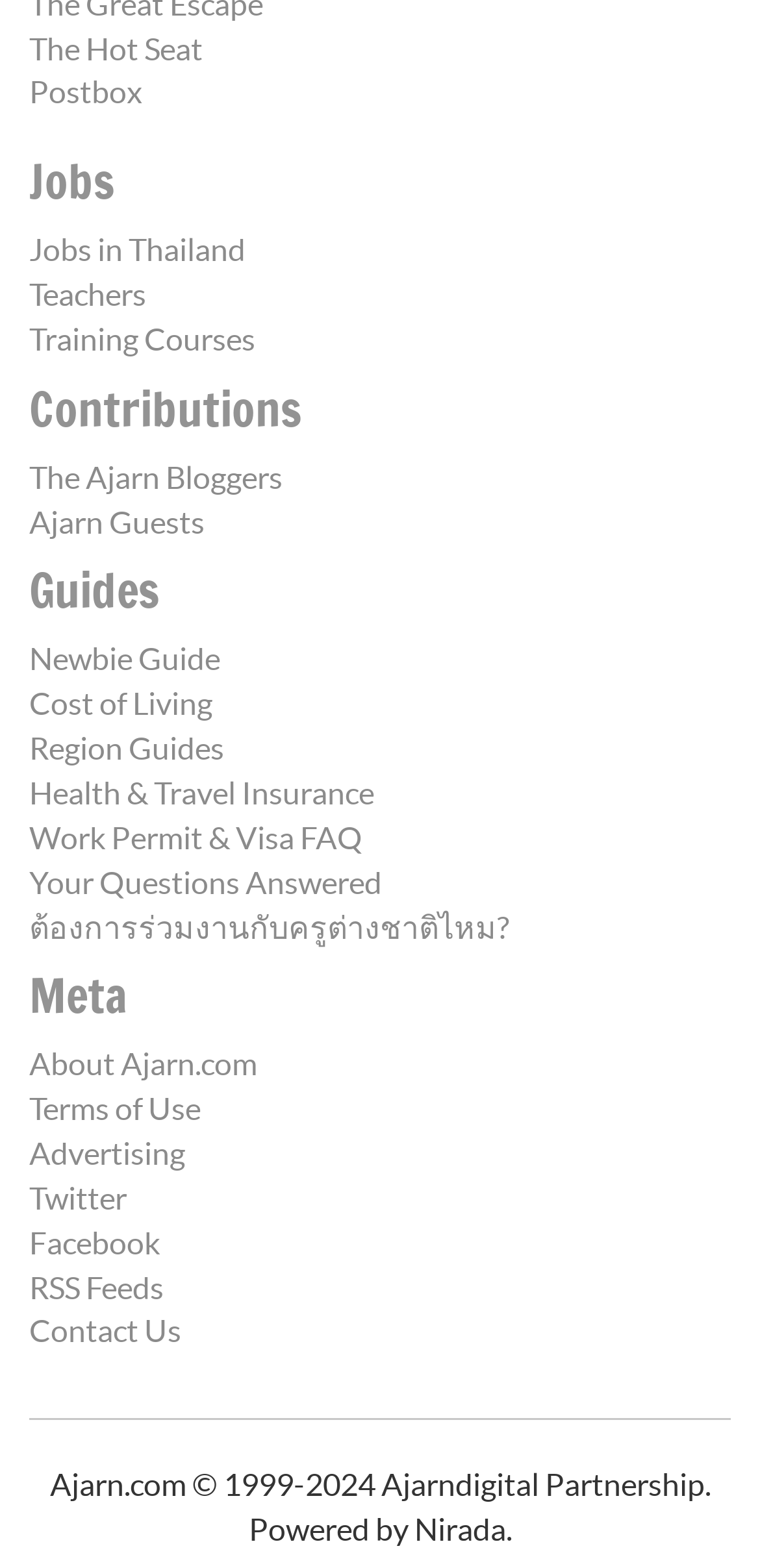Provide your answer to the question using just one word or phrase: How many headings are on the webpage?

4